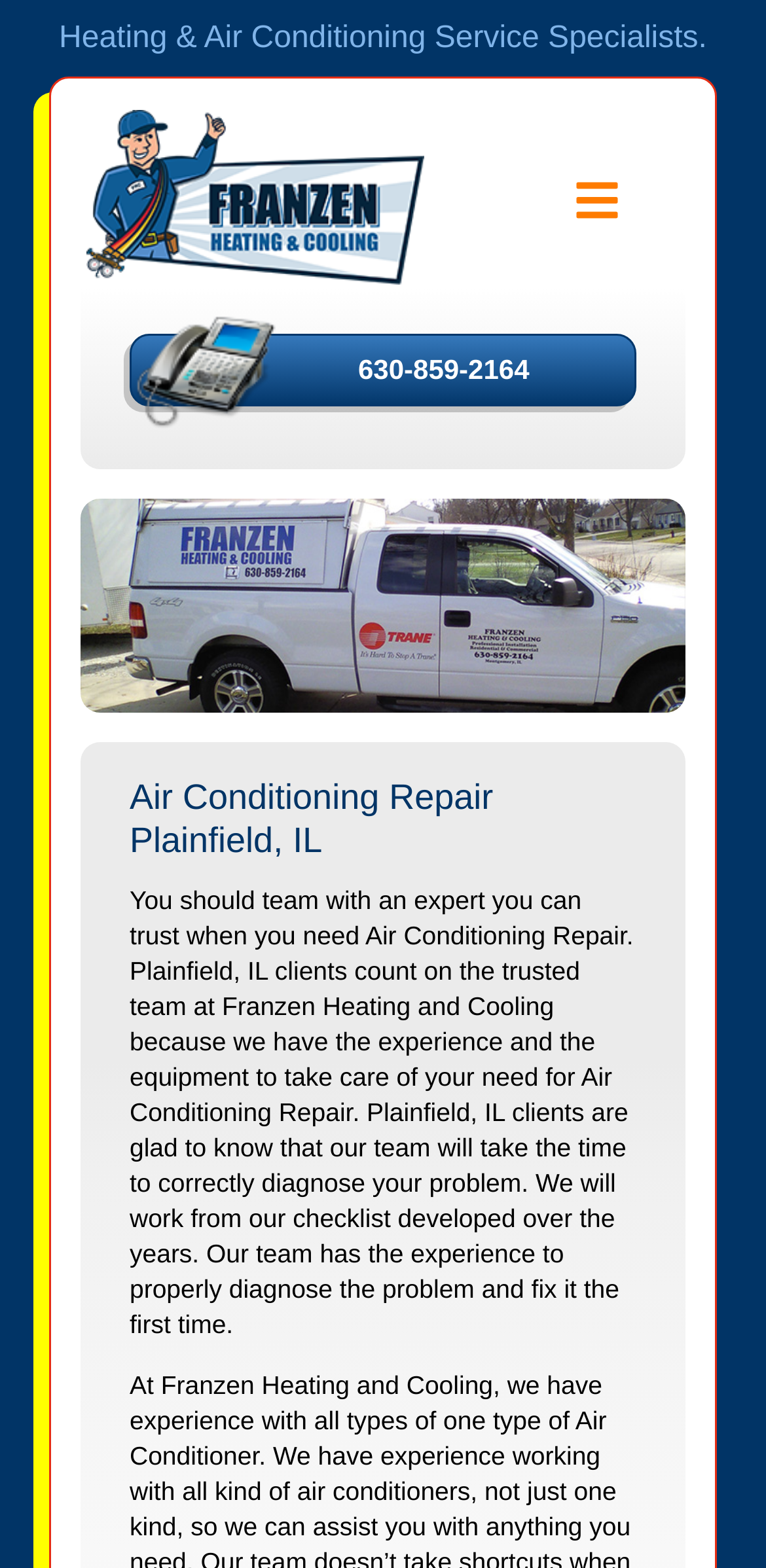Using the element description: "alt="Franzen Heating & Cooling"", determine the bounding box coordinates. The coordinates should be in the format [left, top, right, bottom], with values between 0 and 1.

[0.112, 0.07, 0.554, 0.181]